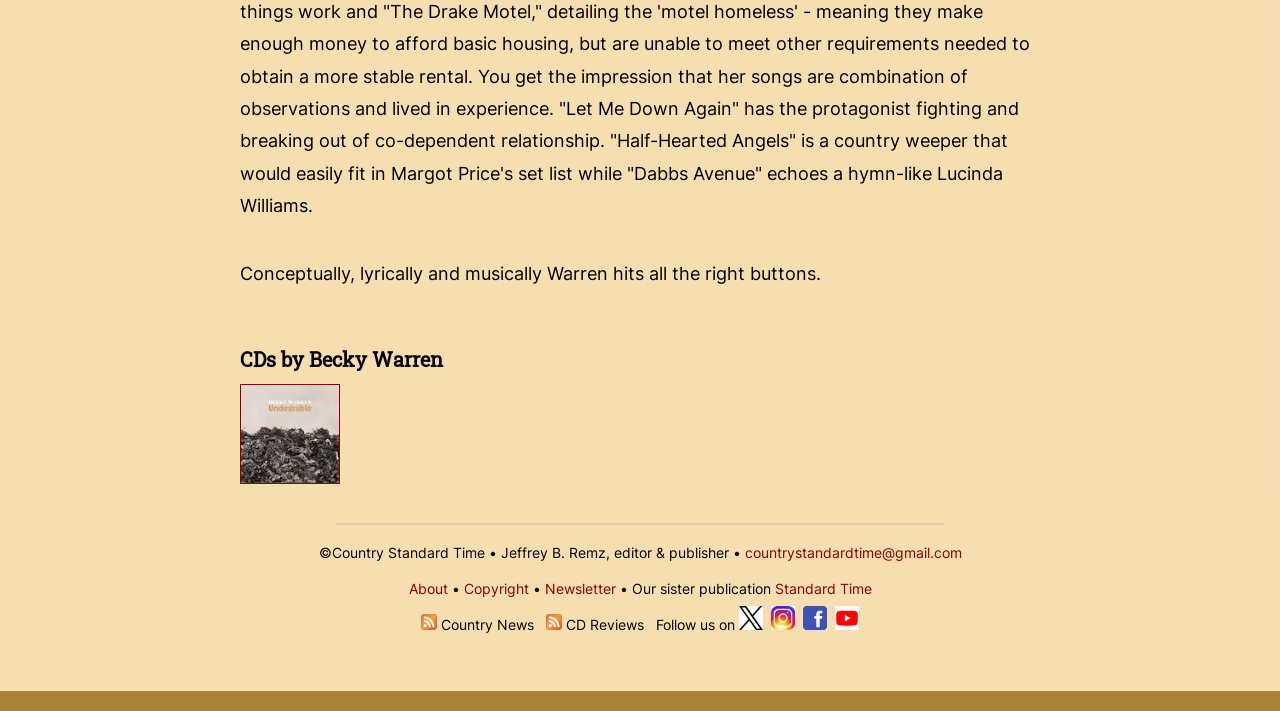Using the webpage screenshot, find the UI element described by Copyright. Provide the bounding box coordinates in the format (top-left x, top-left y, bottom-right x, bottom-right y), ensuring all values are floating point numbers between 0 and 1.

[0.362, 0.816, 0.413, 0.84]